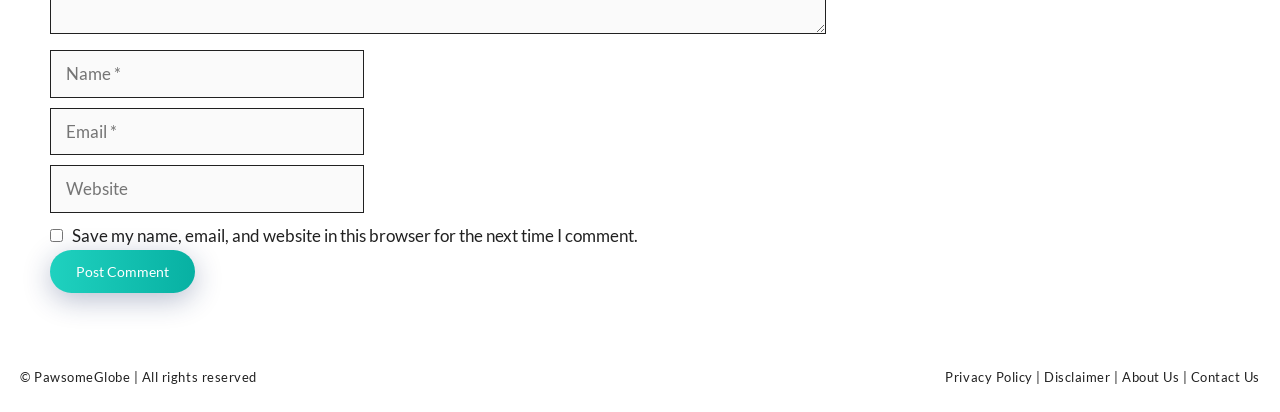What is the copyright information?
Offer a detailed and full explanation in response to the question.

The copyright information is located at the bottom of the webpage and is denoted by the symbol. It states 'PawsomeGlobe | All rights reserved', indicating that the webpage's content is owned by PawsomeGlobe.